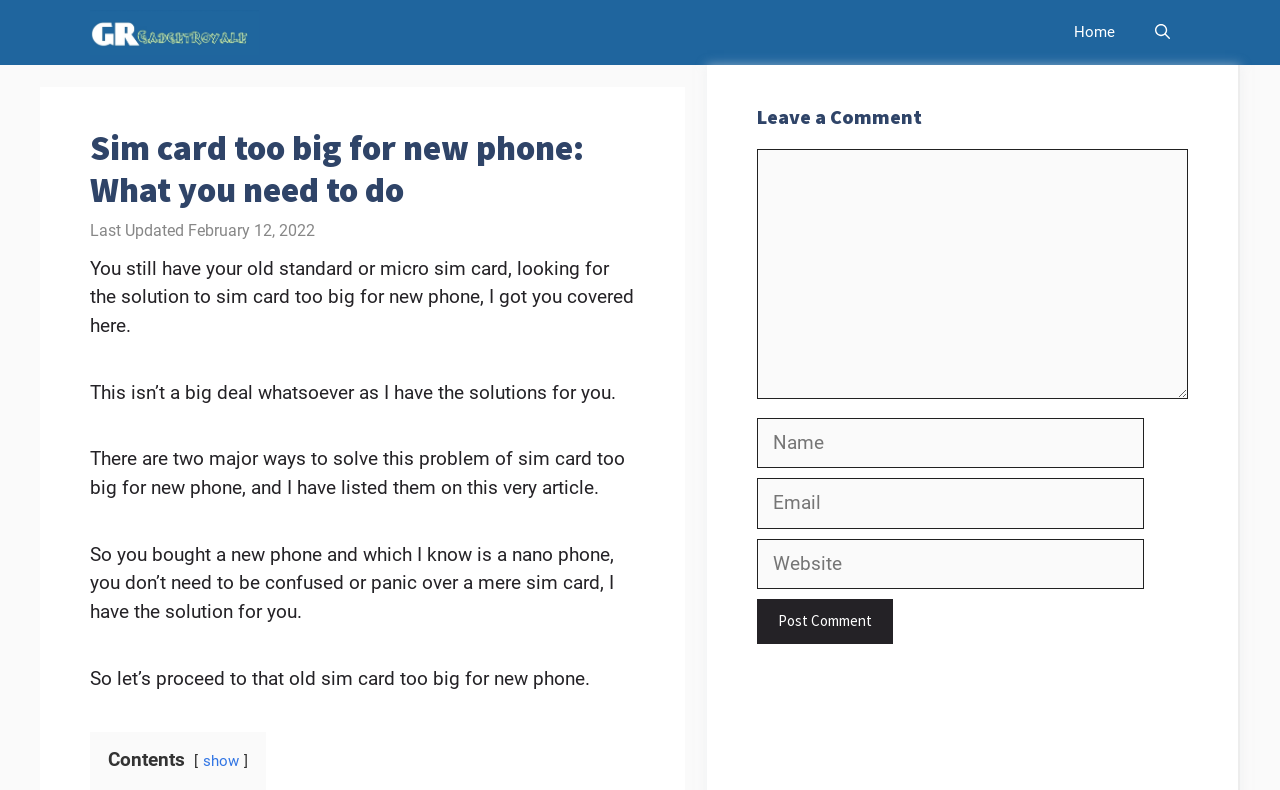Find the UI element described as: "parent_node: Comment name="url" placeholder="Website"" and predict its bounding box coordinates. Ensure the coordinates are four float numbers between 0 and 1, [left, top, right, bottom].

[0.592, 0.682, 0.894, 0.746]